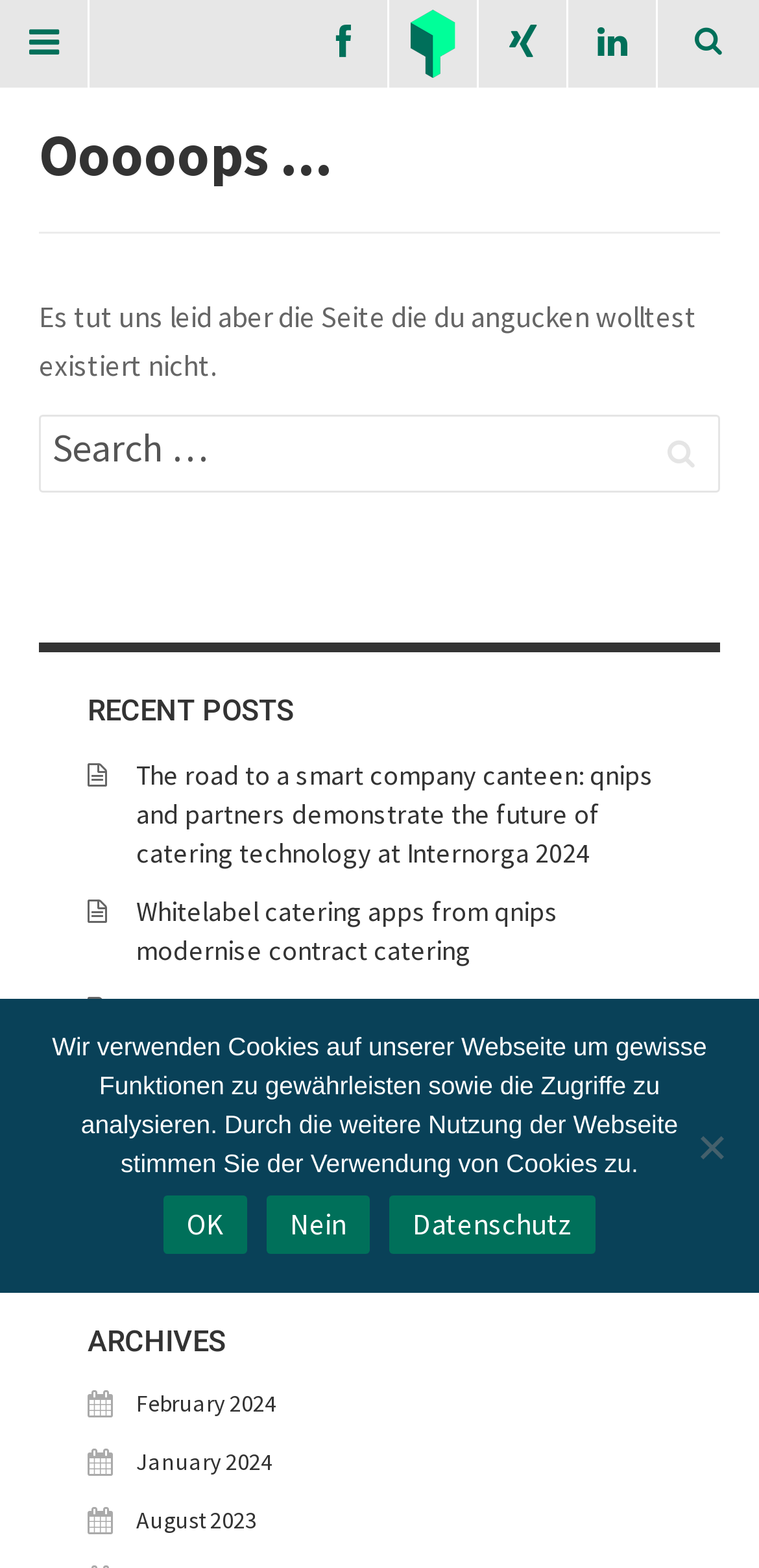Locate the bounding box of the user interface element based on this description: "name="s" placeholder="Search …" title="Search for:"".

[0.051, 0.264, 0.949, 0.314]